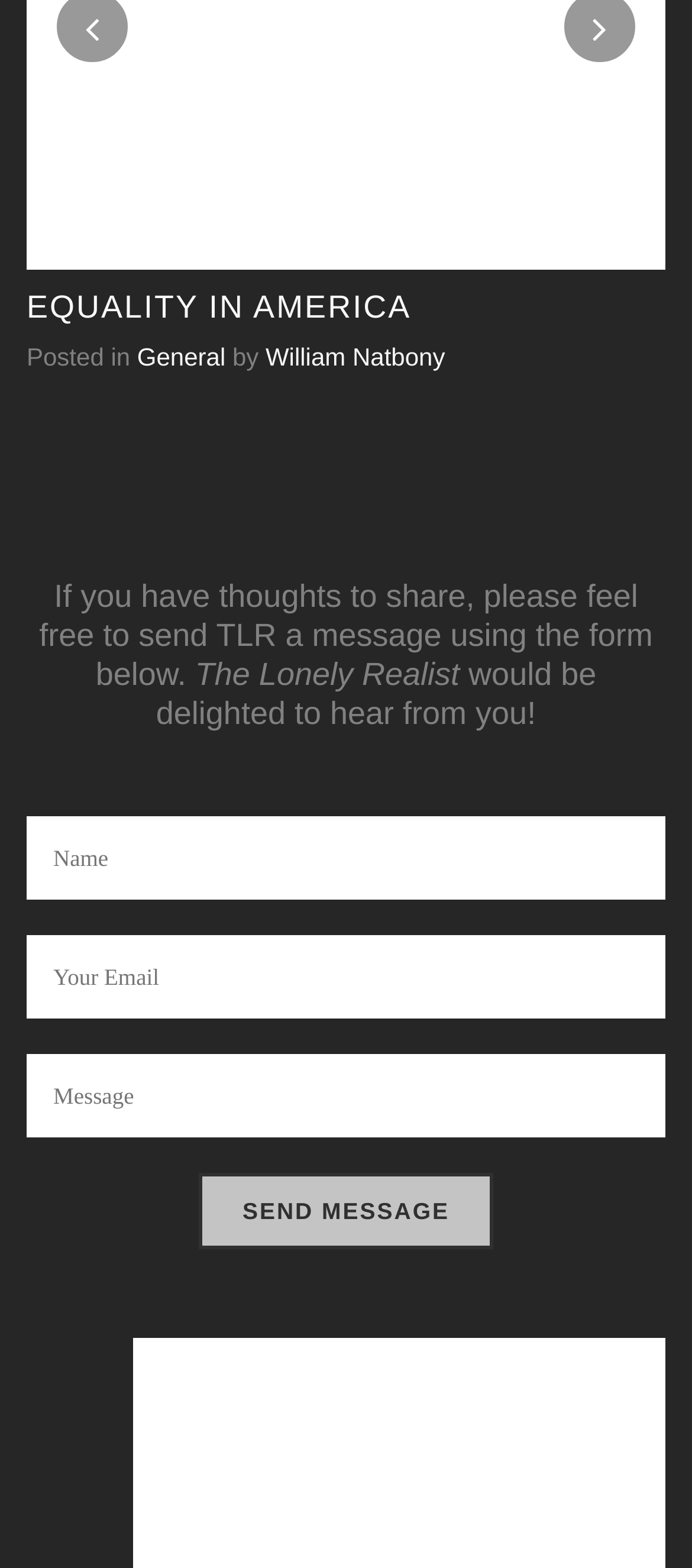Use the details in the image to answer the question thoroughly: 
What is the purpose of the form?

The purpose of the form can be determined by looking at the text 'If you have thoughts to share, please feel free to send TLR a message using the form below.' above the form, which suggests that the form is for contacting the author or the website.